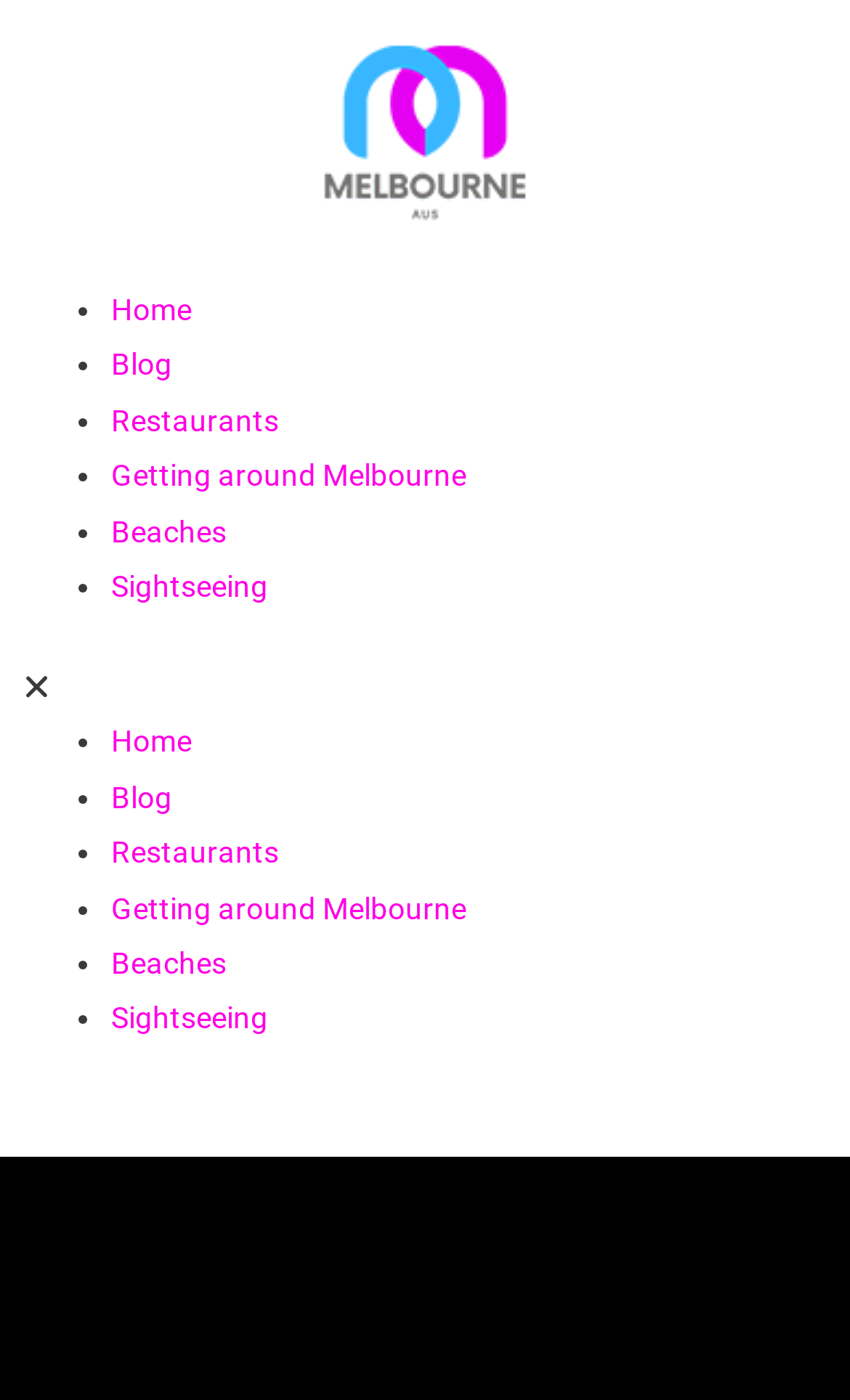Highlight the bounding box coordinates of the region I should click on to meet the following instruction: "read blog posts".

[0.131, 0.248, 0.203, 0.273]